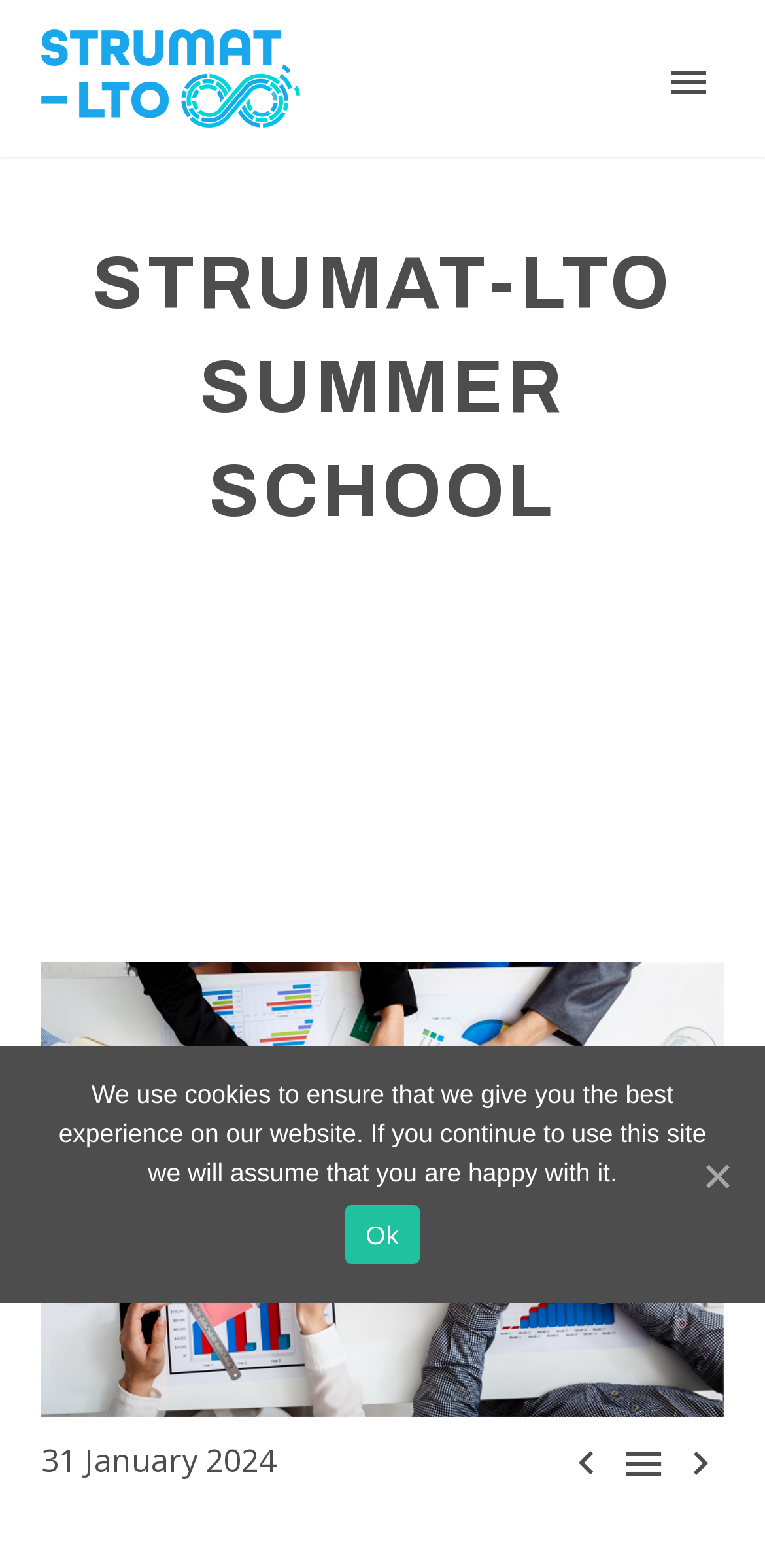What is the topic of the news or event on January 31, 2024?
By examining the image, provide a one-word or phrase answer.

Not specified